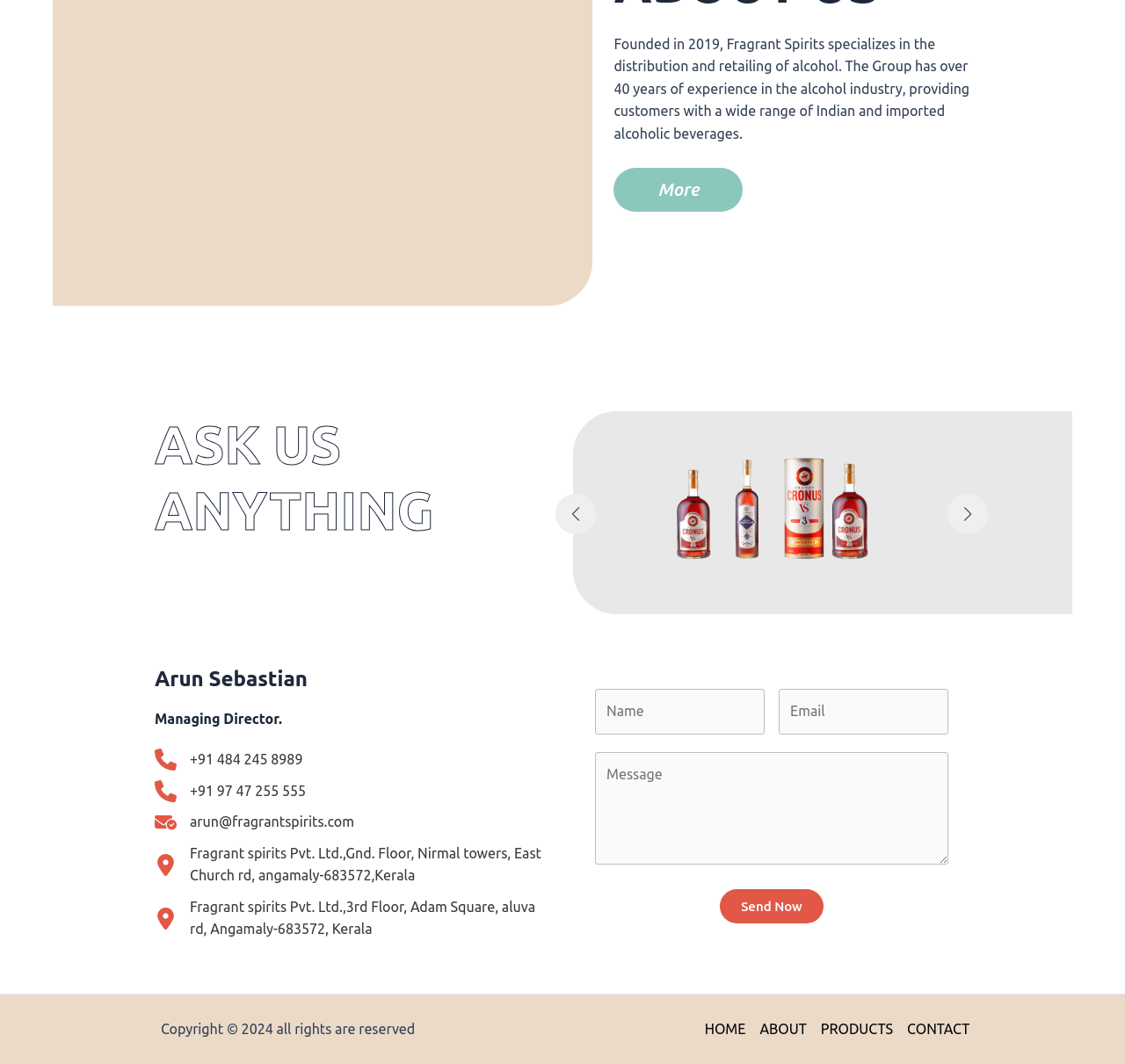Identify the bounding box for the UI element that is described as follows: "ABOUT".

[0.669, 0.957, 0.723, 0.978]